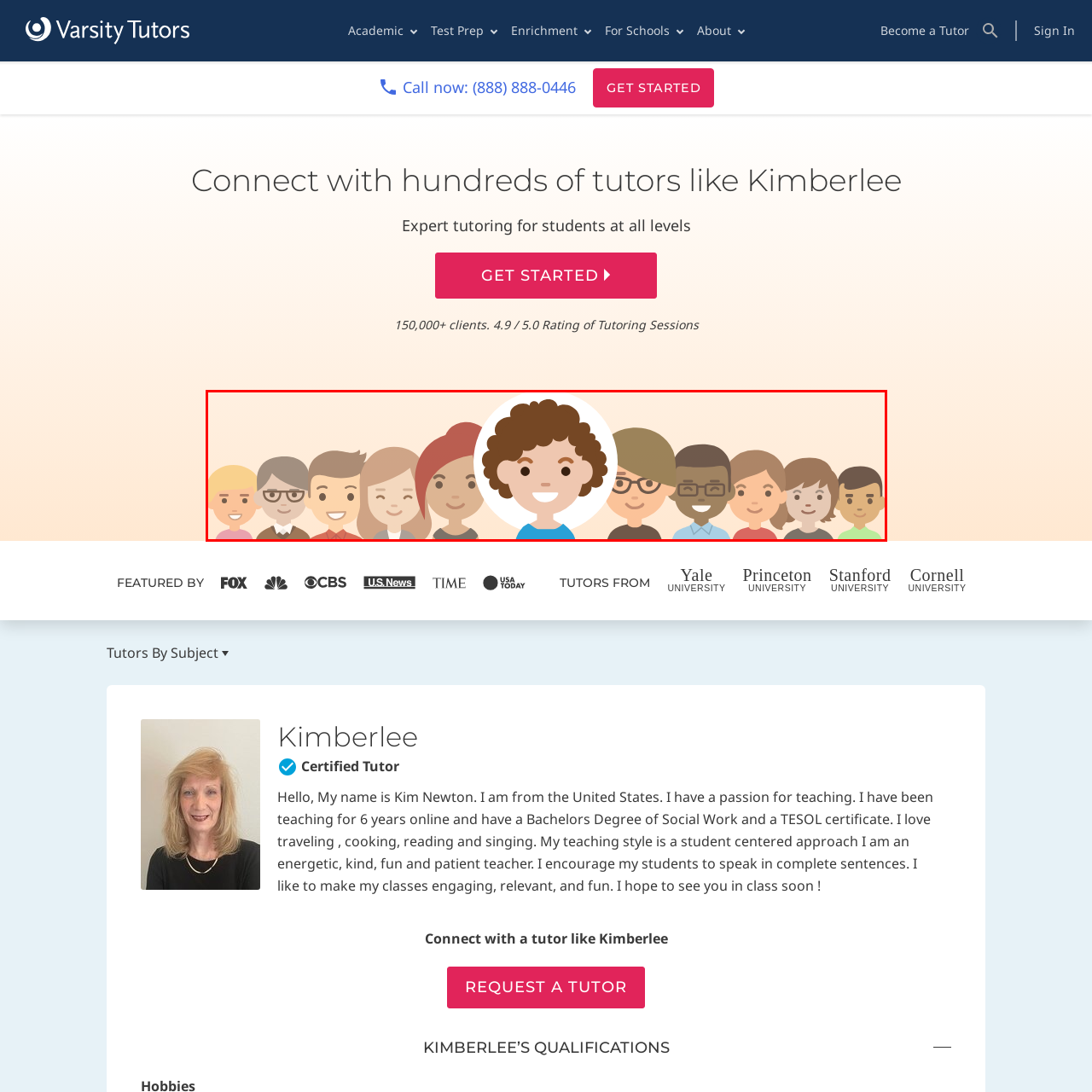Look closely at the image within the red-bordered box and thoroughly answer the question below, using details from the image: What is the style of the characters in the image?

The caption states that the characters are 'designed in a playful, cartoonish style', suggesting a vibrant and youthful tone in the image.